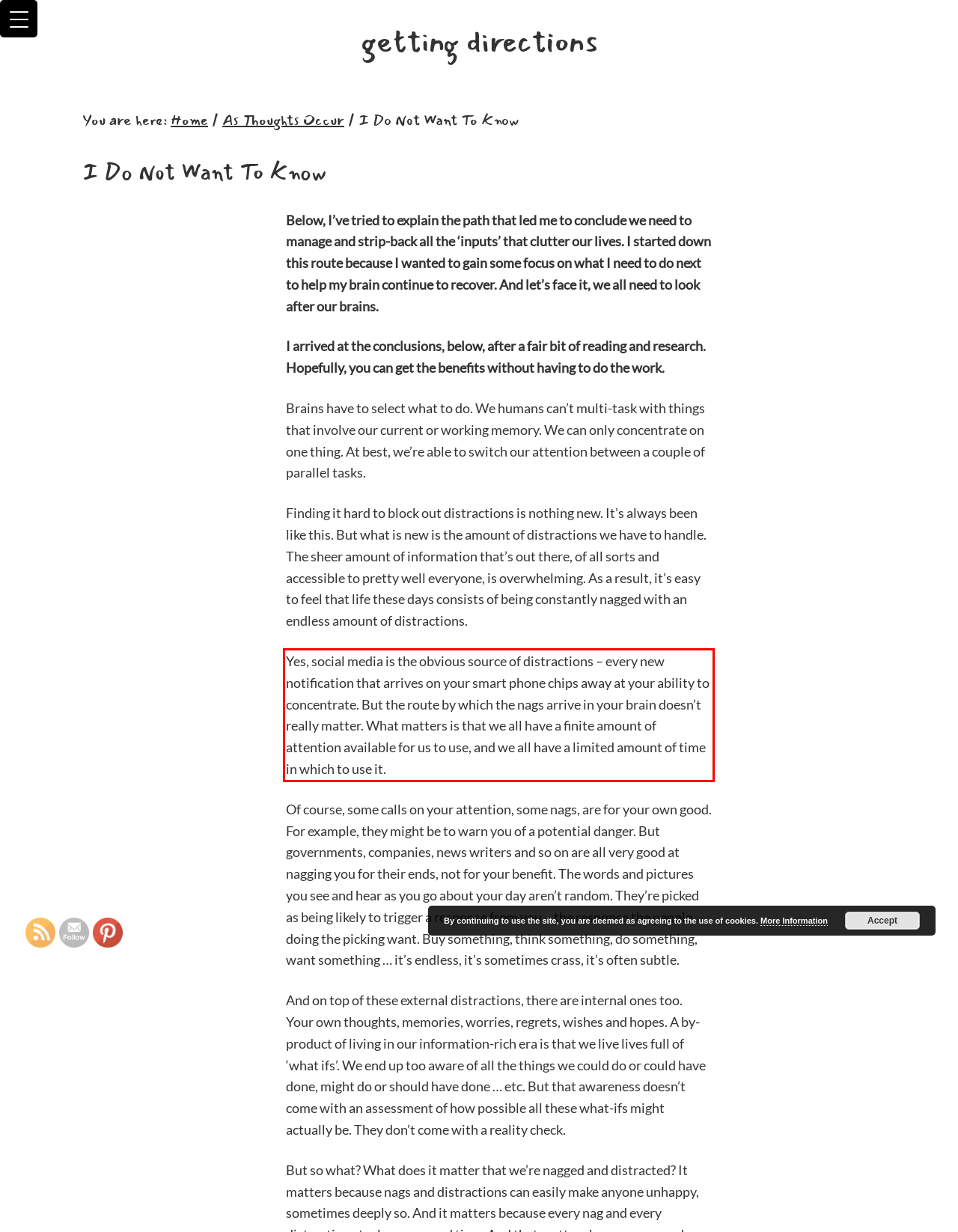Please examine the webpage screenshot and extract the text within the red bounding box using OCR.

Yes, social media is the obvious source of distractions – every new notification that arrives on your smart phone chips away at your ability to concentrate. But the route by which the nags arrive in your brain doesn’t really matter. What matters is that we all have a finite amount of attention available for us to use, and we all have a limited amount of time in which to use it.